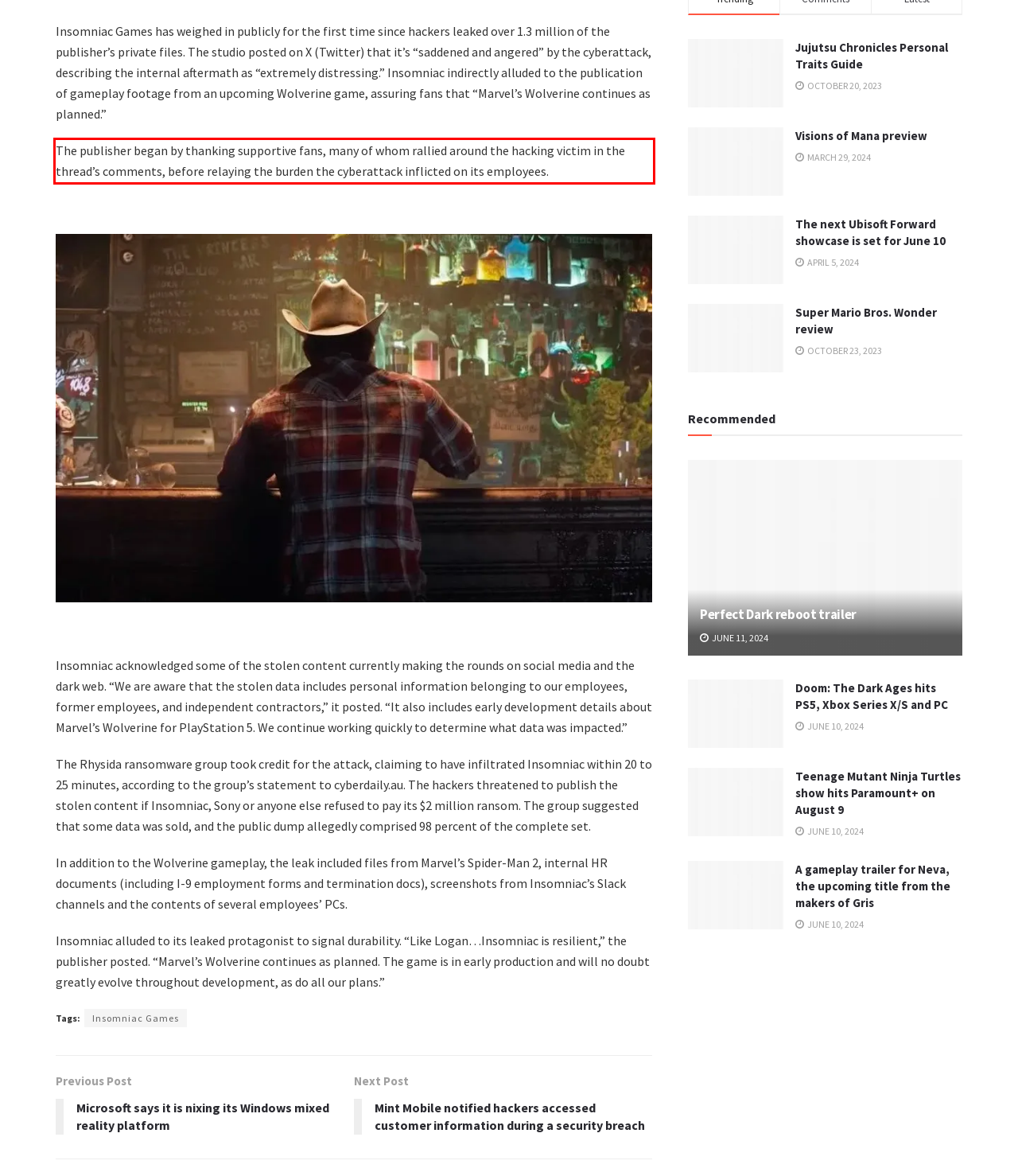Within the provided webpage screenshot, find the red rectangle bounding box and perform OCR to obtain the text content.

The publisher began by thanking supportive fans, many of whom rallied around the hacking victim in the thread’s comments, before relaying the burden the cyberattack inflicted on its employees.